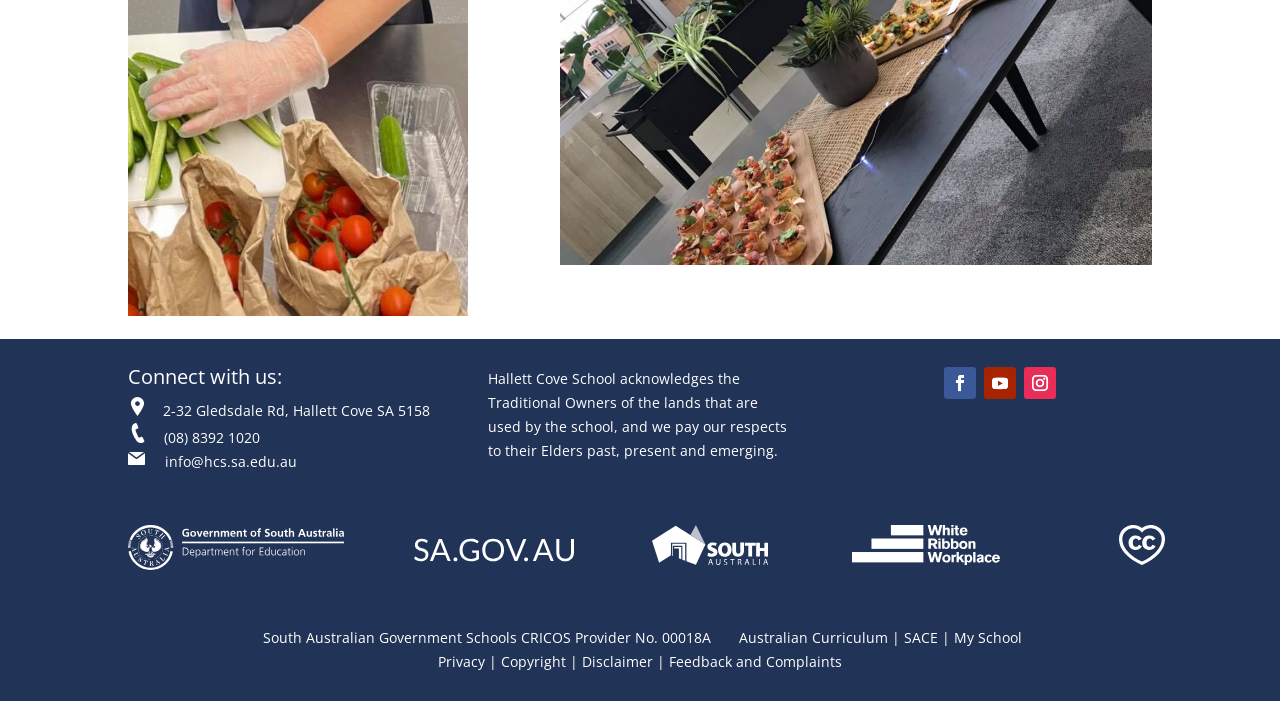Using a single word or phrase, answer the following question: 
What is the CRICOS Provider No. of the school?

00018A